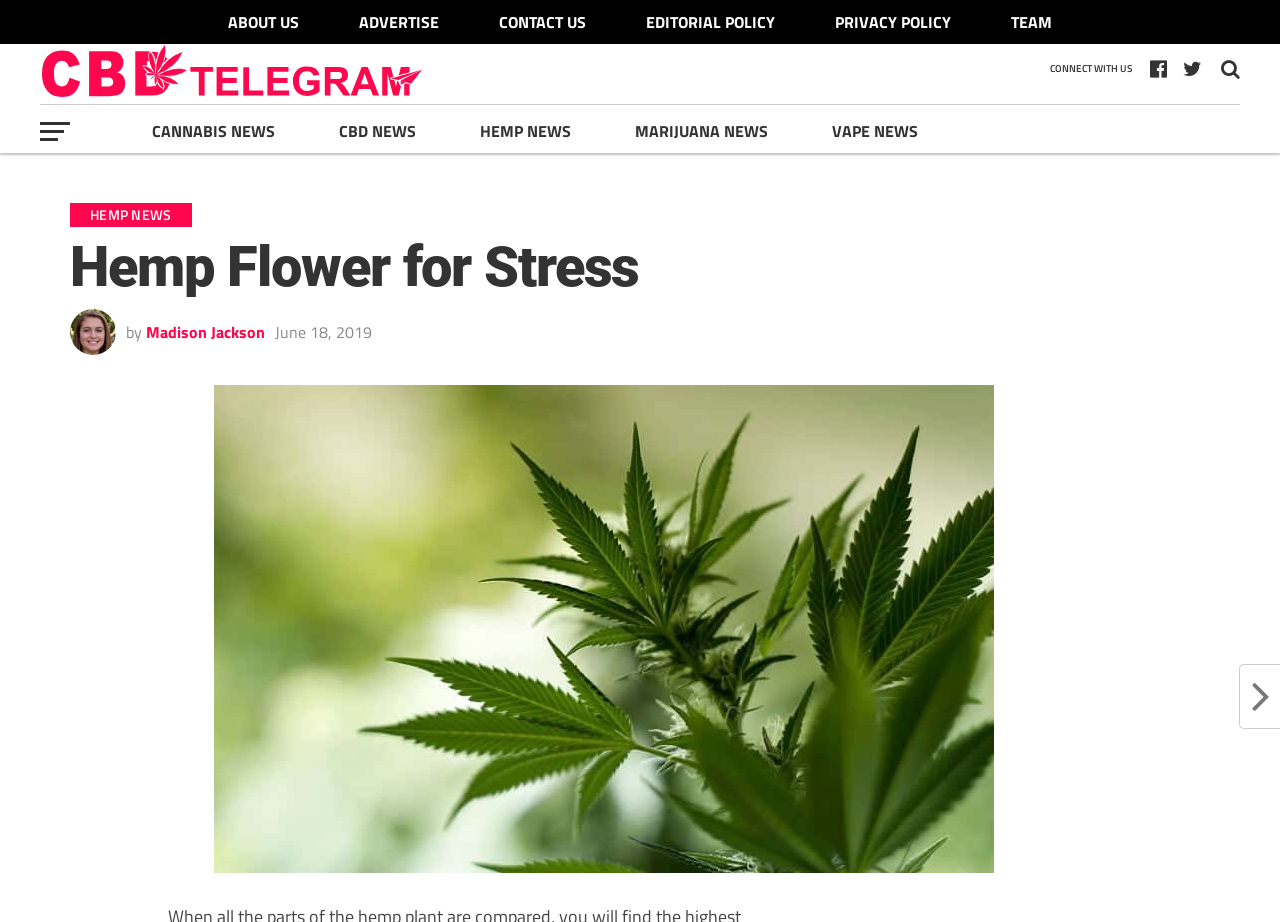Who wrote the article 'Hemp Flower for Stress'?
Based on the image, provide your answer in one word or phrase.

Madison Jackson